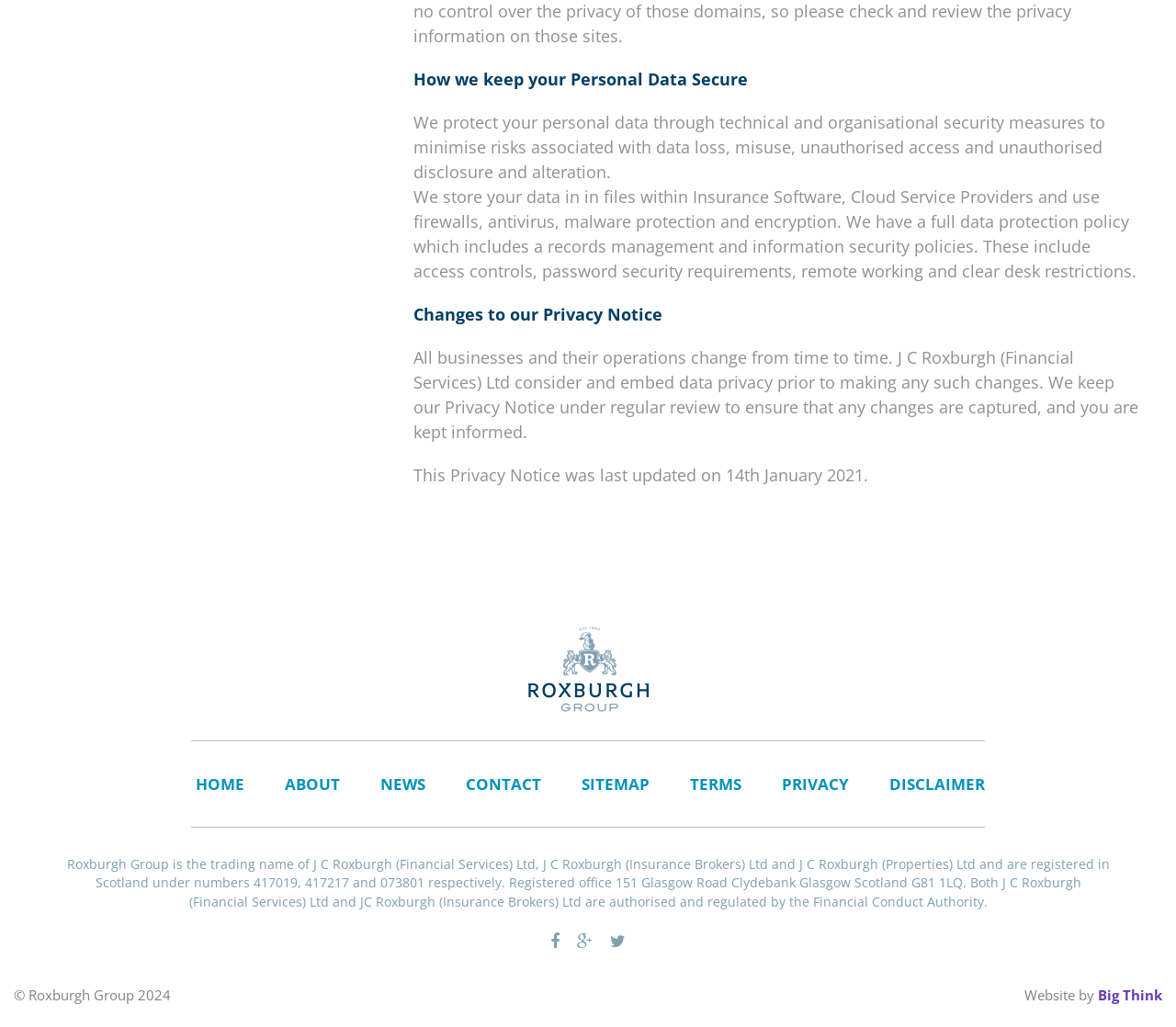What is the company's approach to data security?
Using the information from the image, answer the question thoroughly.

Based on the webpage content, the company takes a comprehensive approach to data security by implementing technical and organisational measures to minimize risks associated with data loss, misuse, unauthorized access, and unauthorized disclosure and alteration. This includes storing data in files within Insurance Software, Cloud Service Providers, and using firewalls, antivirus, malware protection, and encryption.